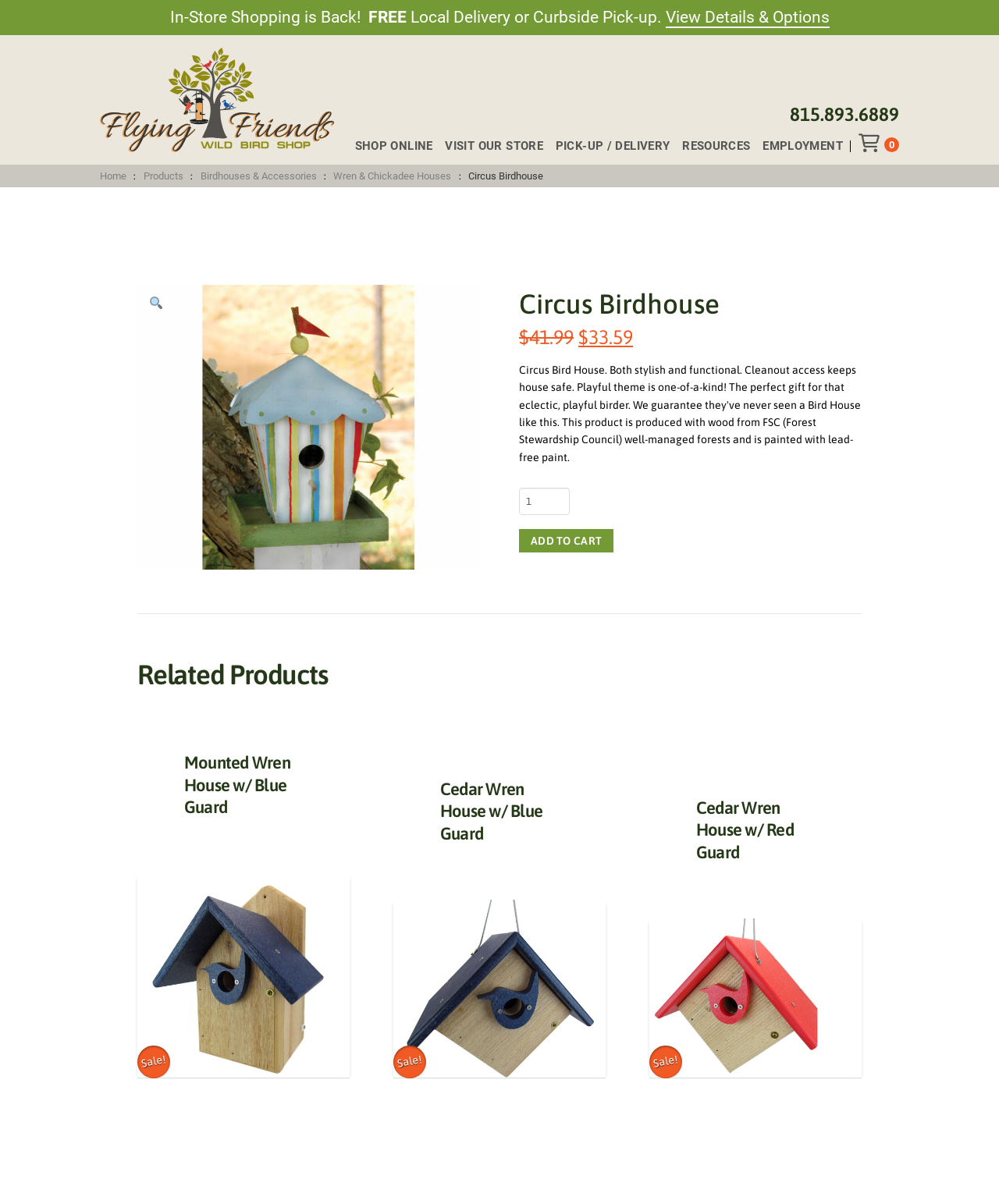Respond to the following query with just one word or a short phrase: 
What is the price of the Circus Birdhouse?

$33.59